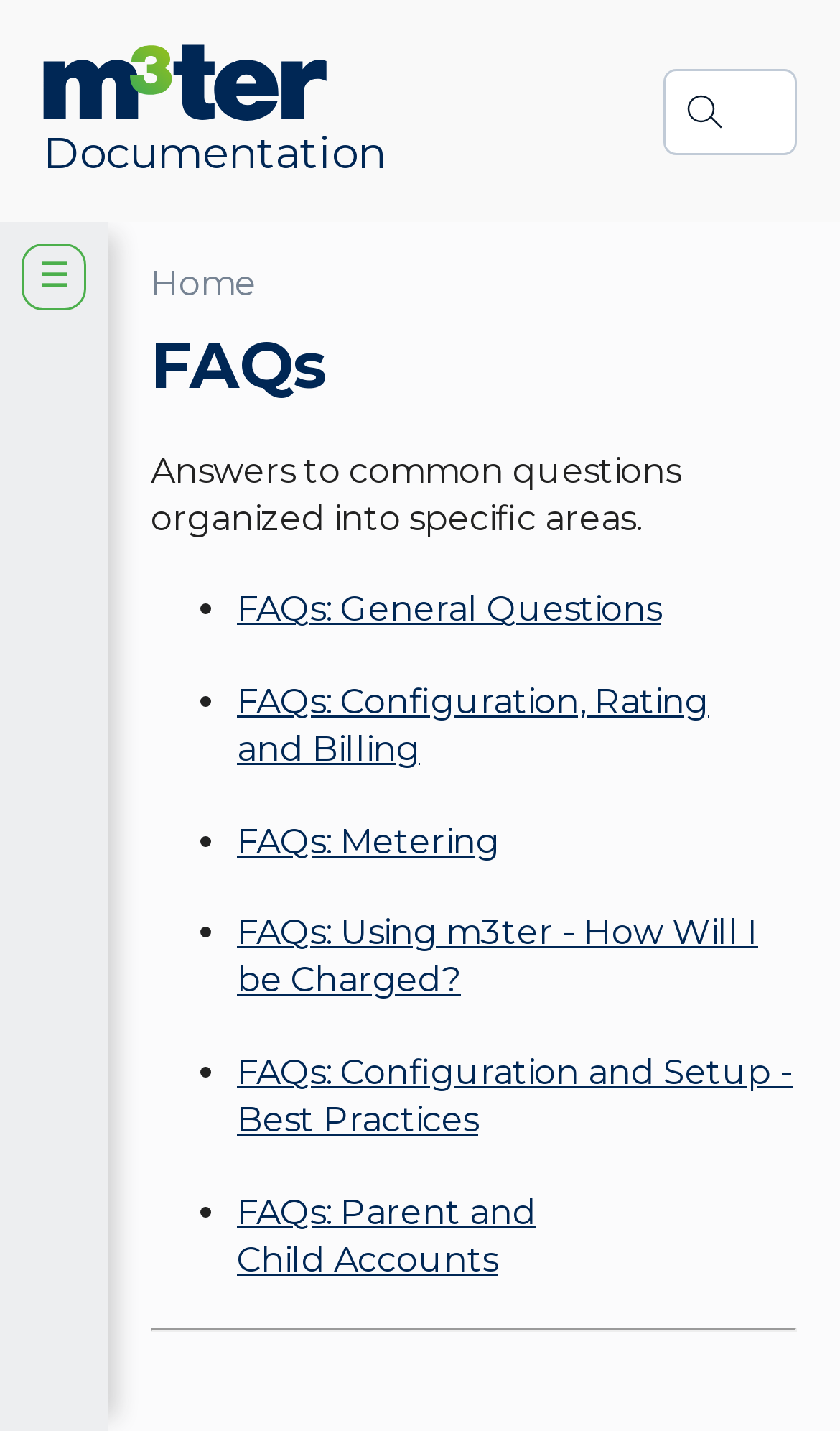Give a one-word or short phrase answer to the question: 
How many FAQ categories are listed?

6